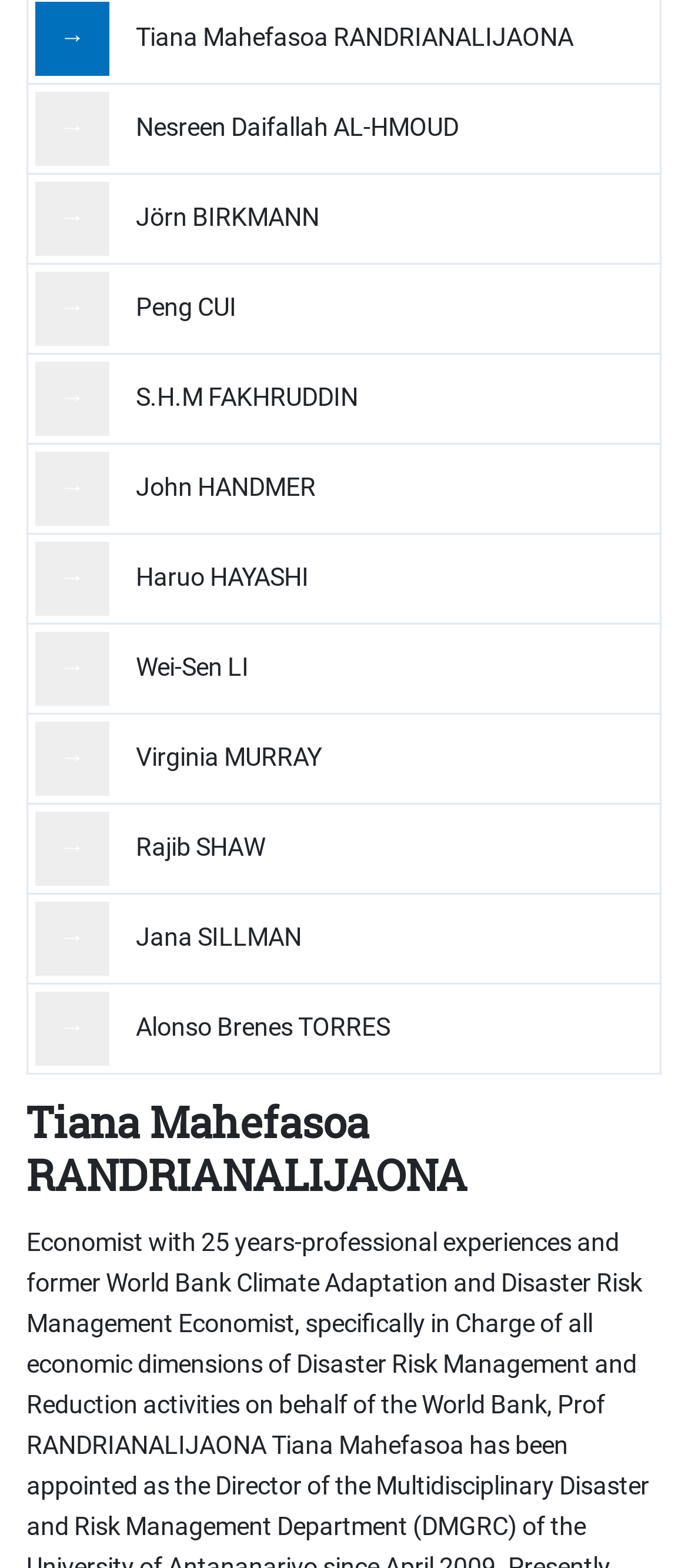Provide the bounding box coordinates, formatted as (top-left x, top-left y, bottom-right x, bottom-right y), with all values being floating point numbers between 0 and 1. Identify the bounding box of the UI element that matches the description: → Nesreen Daifallah AL-HMOUD

[0.051, 0.072, 0.667, 0.091]